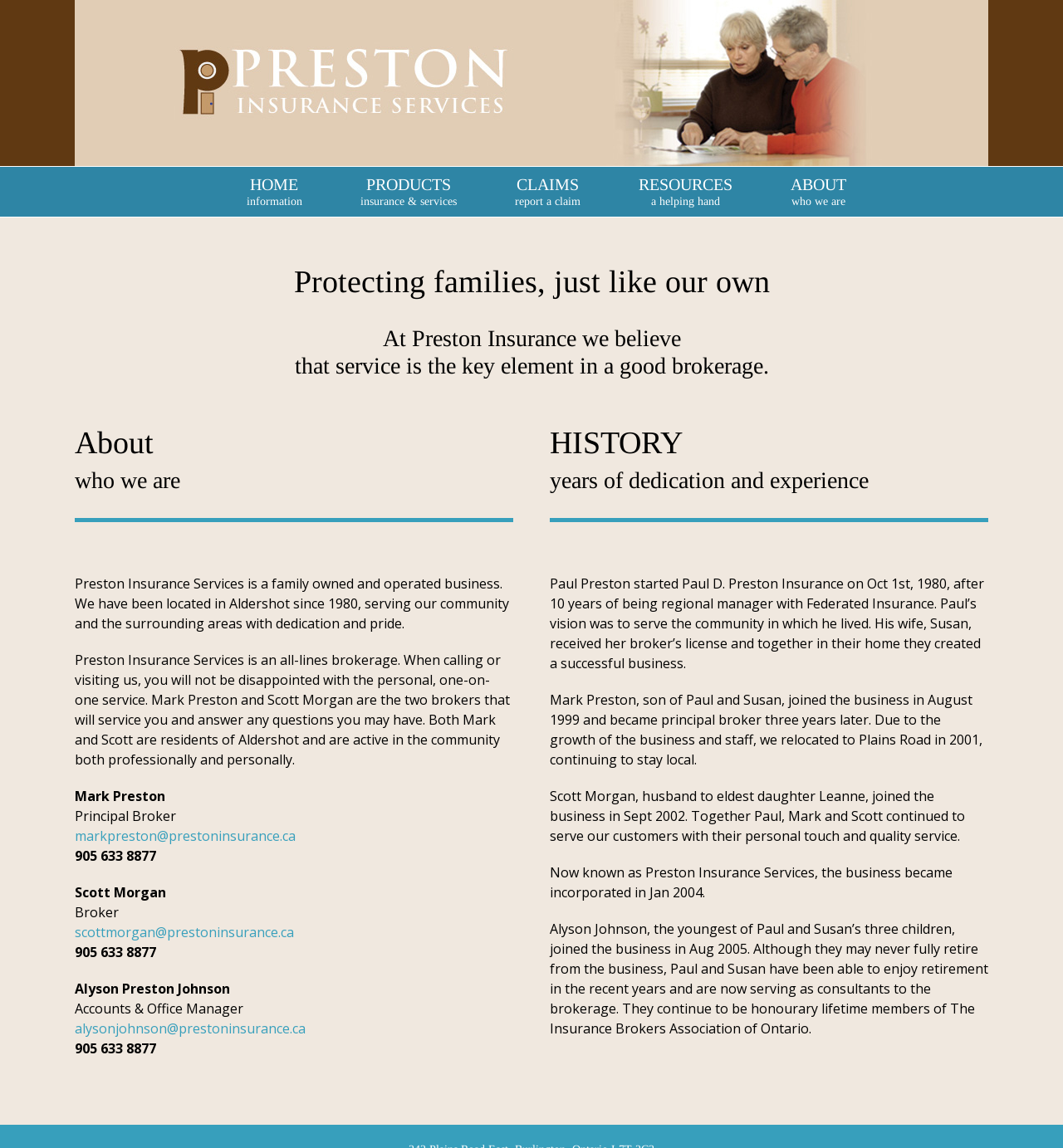Please determine the bounding box coordinates of the area that needs to be clicked to complete this task: 'Contact Mark Preston'. The coordinates must be four float numbers between 0 and 1, formatted as [left, top, right, bottom].

[0.07, 0.72, 0.278, 0.736]